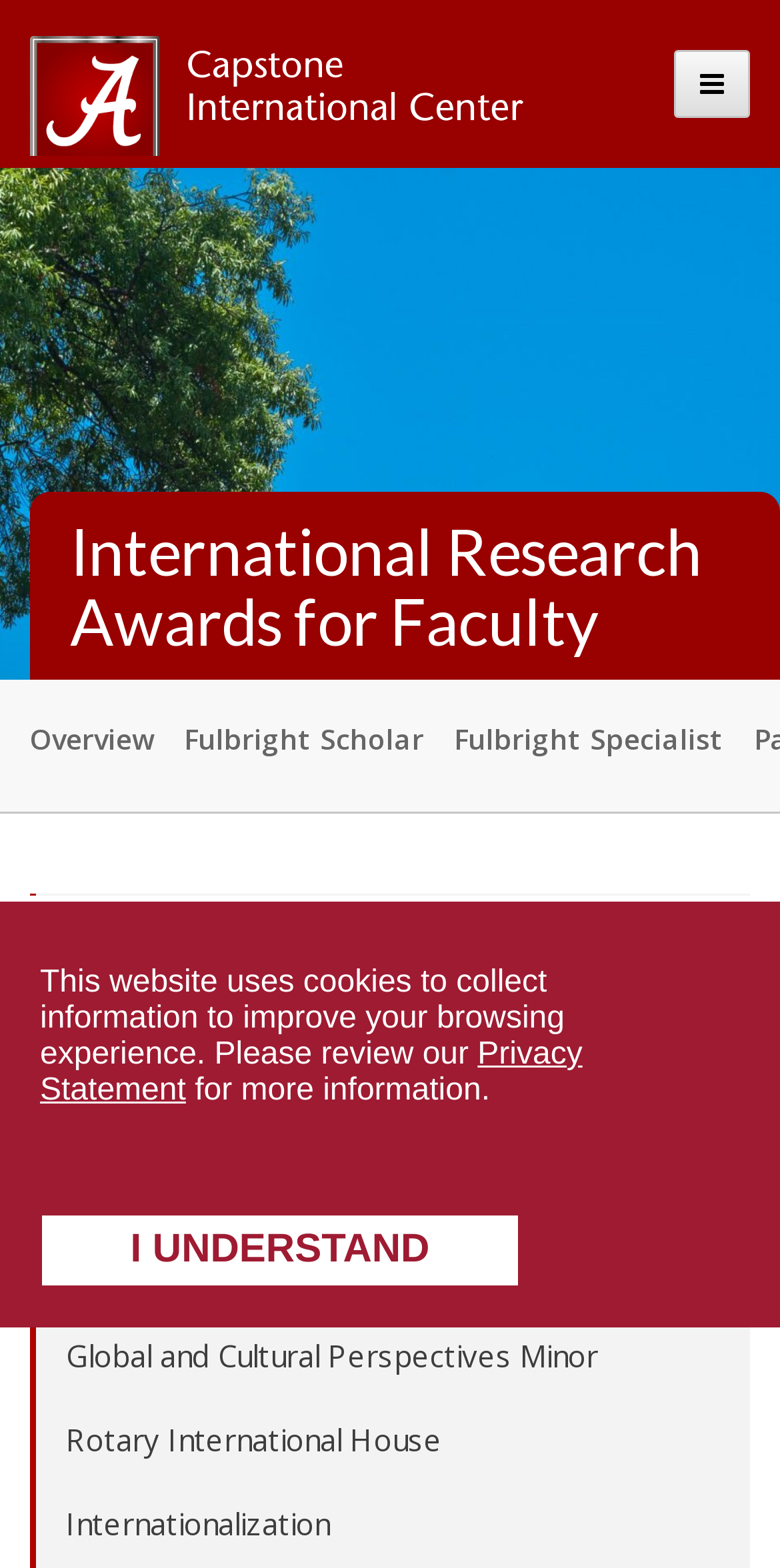Determine the bounding box coordinates for the area that should be clicked to carry out the following instruction: "View the Global and Cultural Perspectives Minor page".

[0.038, 0.837, 0.962, 0.891]